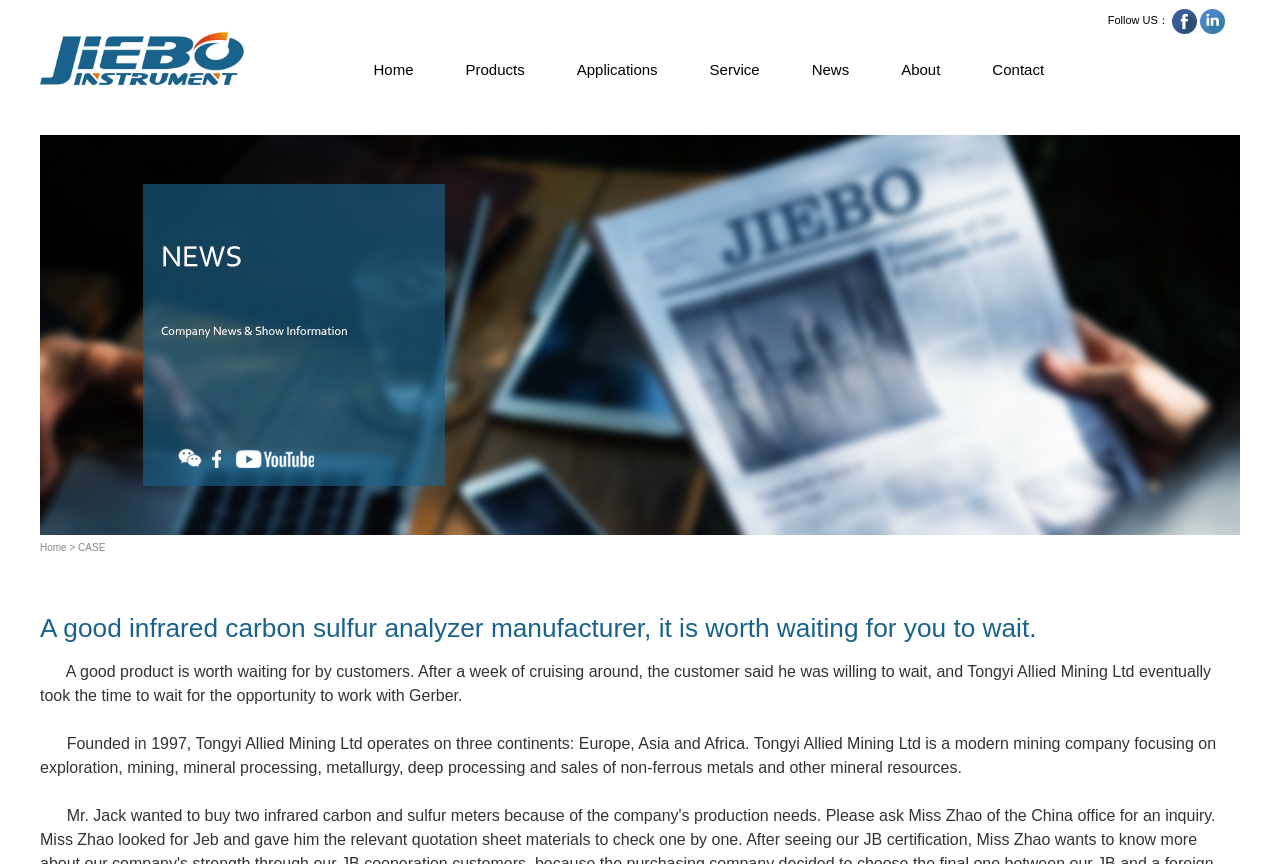Generate a comprehensive caption for the webpage you are viewing.

The webpage appears to be a company's website, specifically Tongyi Allied Mining Ltd. At the top left, there is a link with the company's name, which is also the title of the webpage. Below this, there are social media links, including Facebook and Linkedin, each accompanied by an icon.

The main navigation menu is located at the top center, consisting of seven links: Home, Products, Applications, Service, News, About, and Contact. These links are evenly spaced and take up about half of the screen width.

On the top right, there is a secondary navigation menu with two links: Home and CASE. Below this, there is a heading that repeats the company's name and title.

The main content of the webpage is divided into two paragraphs. The first paragraph describes the company's willingness to wait for the right opportunity to work with a customer, Gerber. The second paragraph provides a brief overview of the company's history, operations, and focus.

Throughout the webpage, there are no prominent images, but the social media links are accompanied by small icons. The overall layout is organized, with clear headings and concise text.